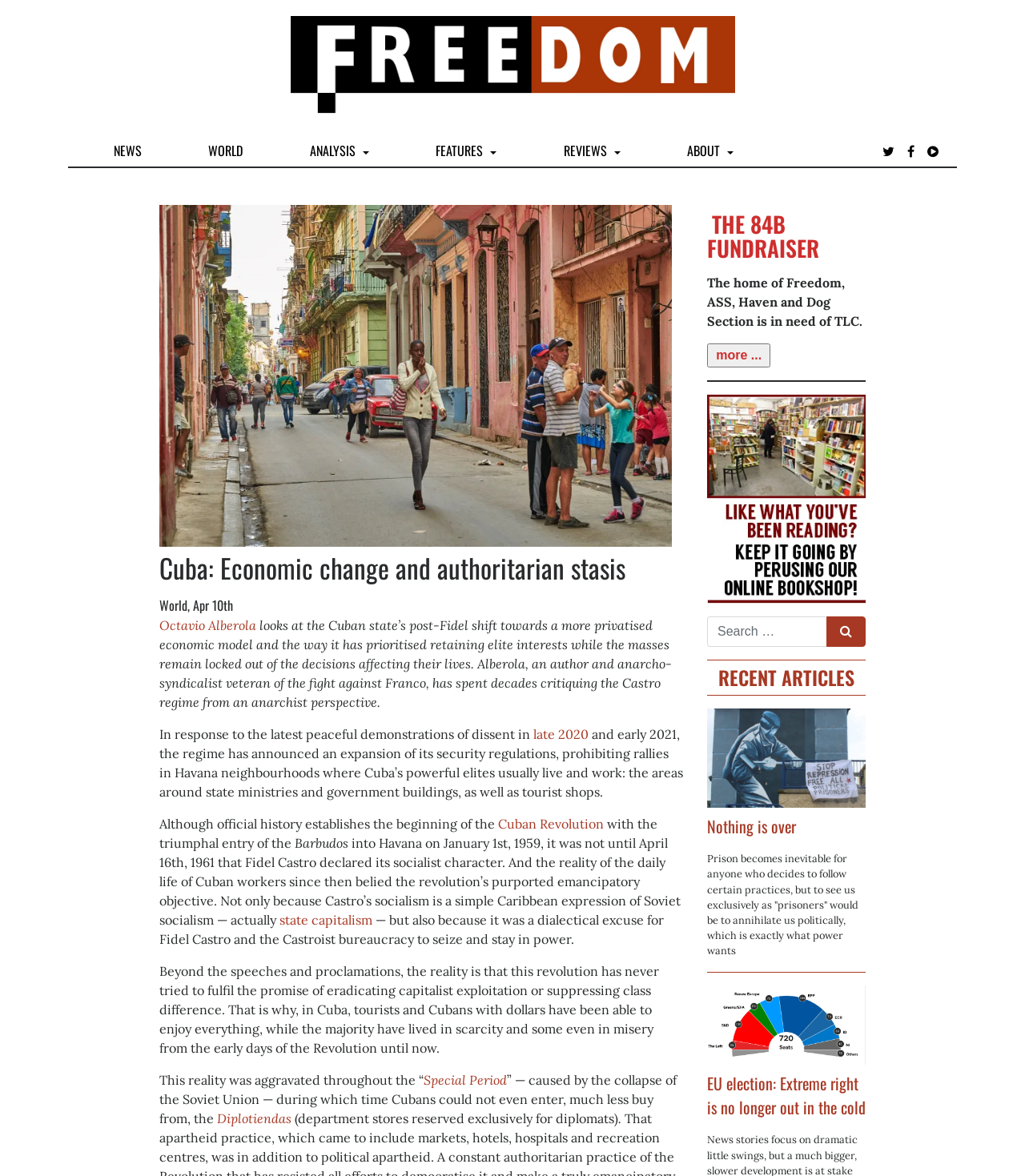Who is the author of the article?
Look at the screenshot and respond with a single word or phrase.

Octavio Alberola